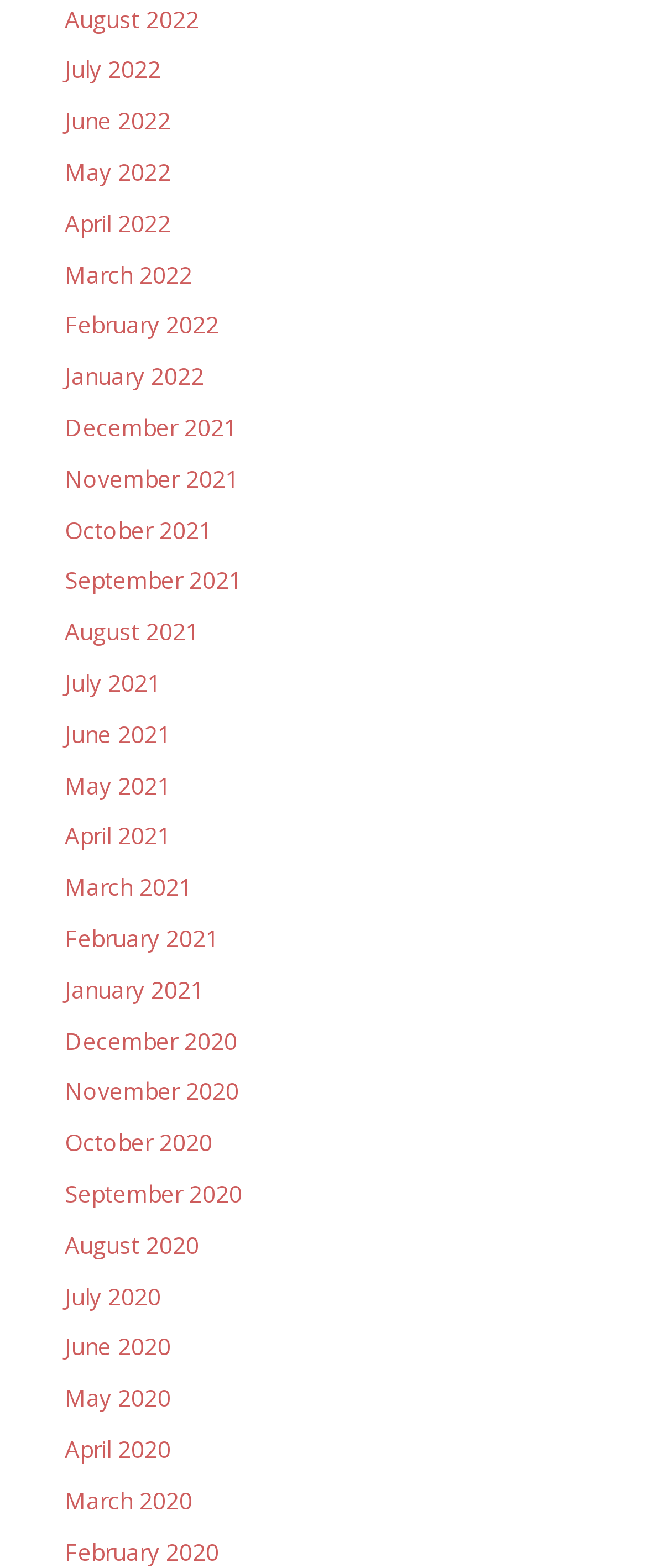What is the earliest month listed?
Refer to the screenshot and answer in one word or phrase.

February 2020